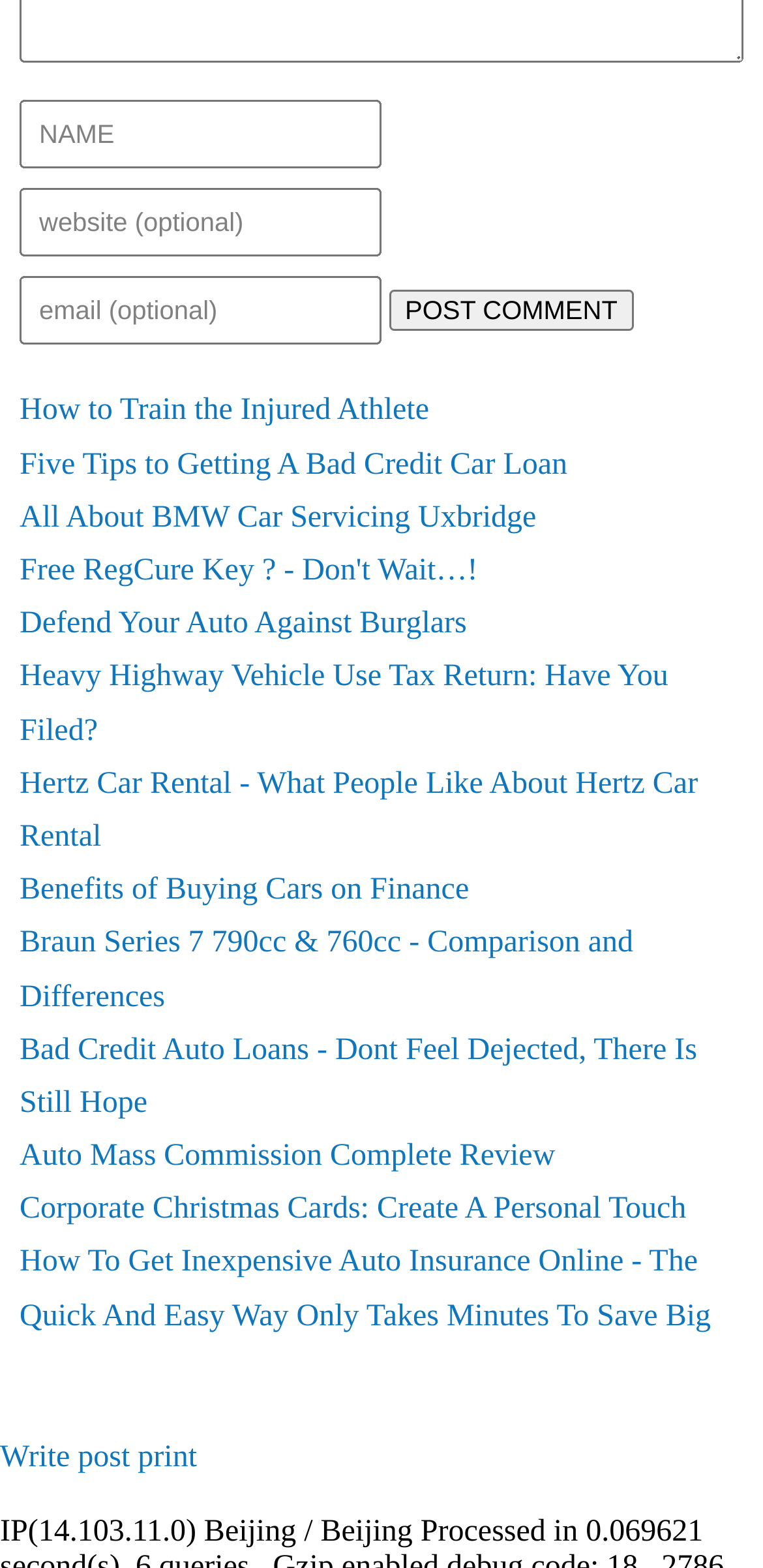Find the bounding box coordinates for the HTML element described in this sentence: "print". Provide the coordinates as four float numbers between 0 and 1, in the format [left, top, right, bottom].

[0.181, 0.919, 0.258, 0.94]